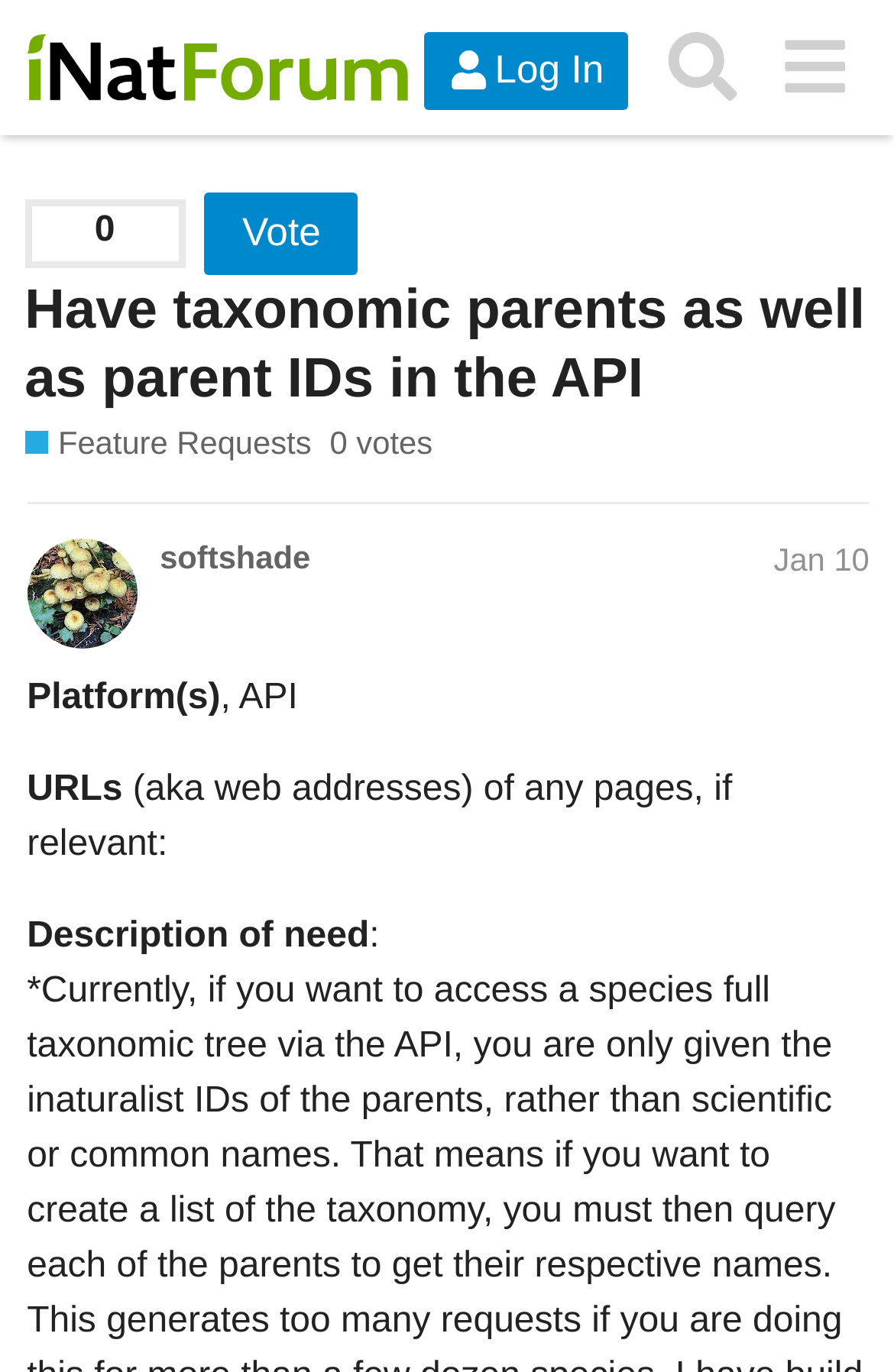Can you specify the bounding box coordinates of the area that needs to be clicked to fulfill the following instruction: "Search for a topic"?

[0.724, 0.008, 0.848, 0.089]